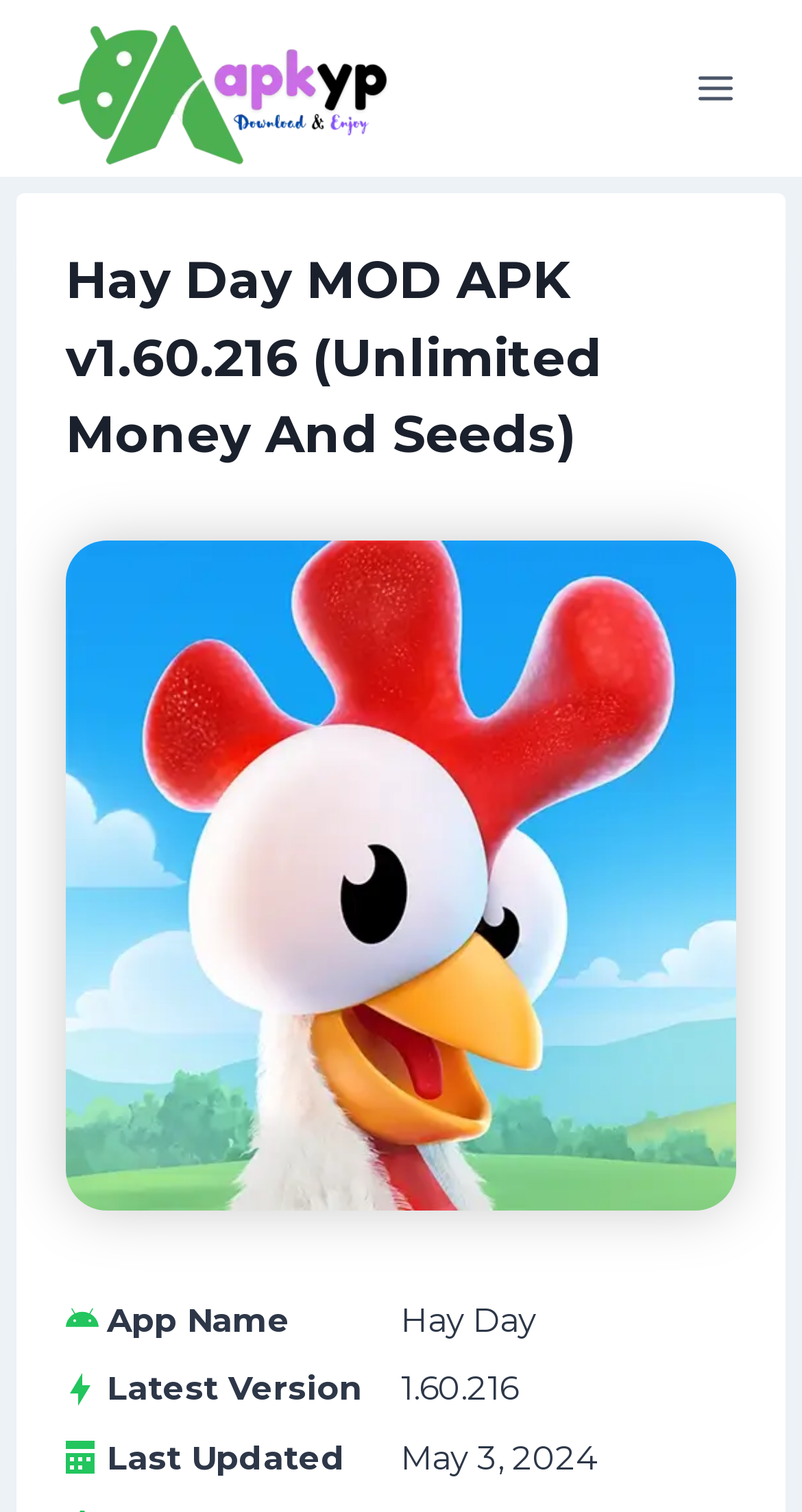What is the name of the app?
From the screenshot, supply a one-word or short-phrase answer.

Hay Day